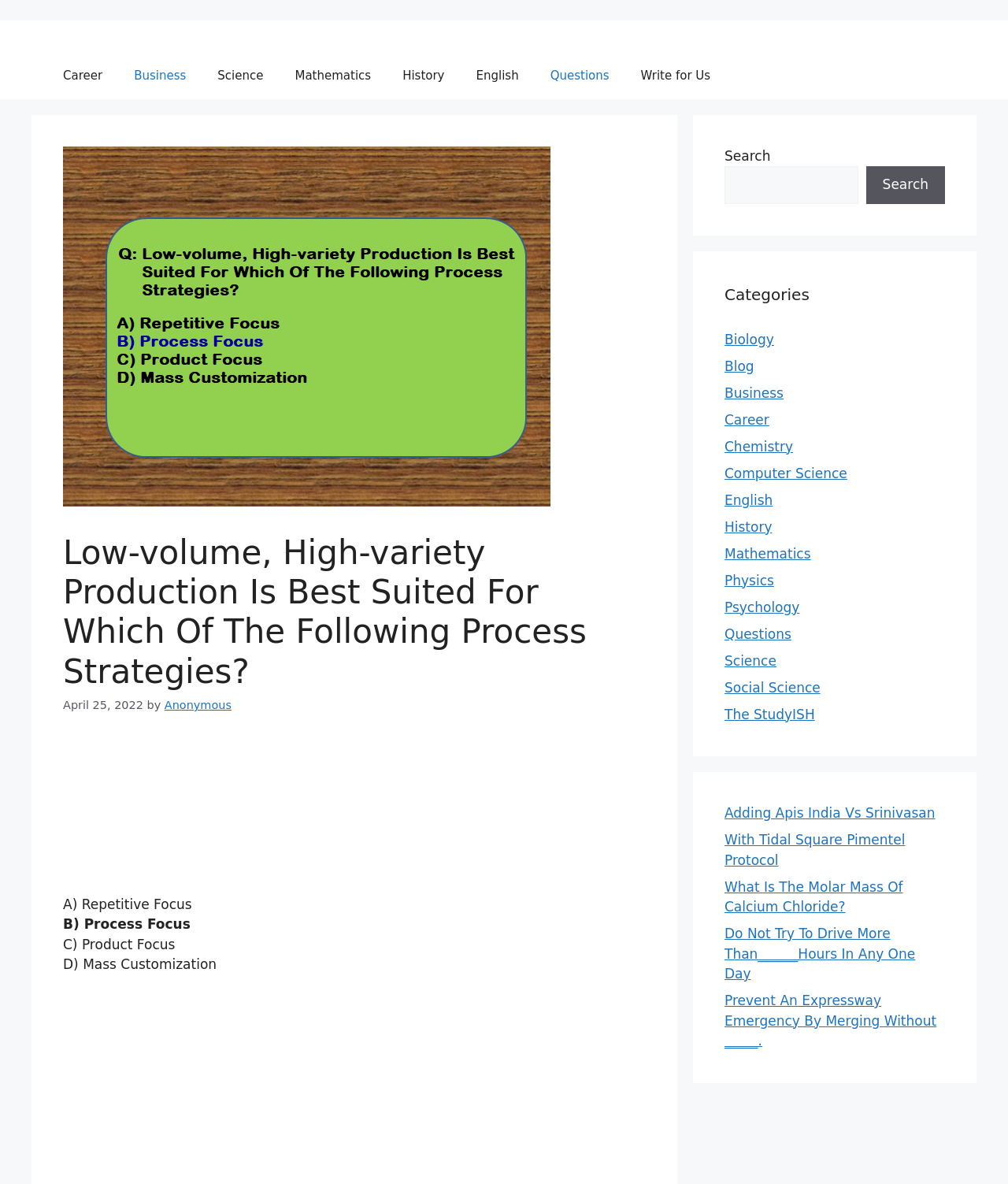Locate the bounding box coordinates of the UI element described by: "Computer Science". Provide the coordinates as four float numbers between 0 and 1, formatted as [left, top, right, bottom].

[0.719, 0.393, 0.84, 0.406]